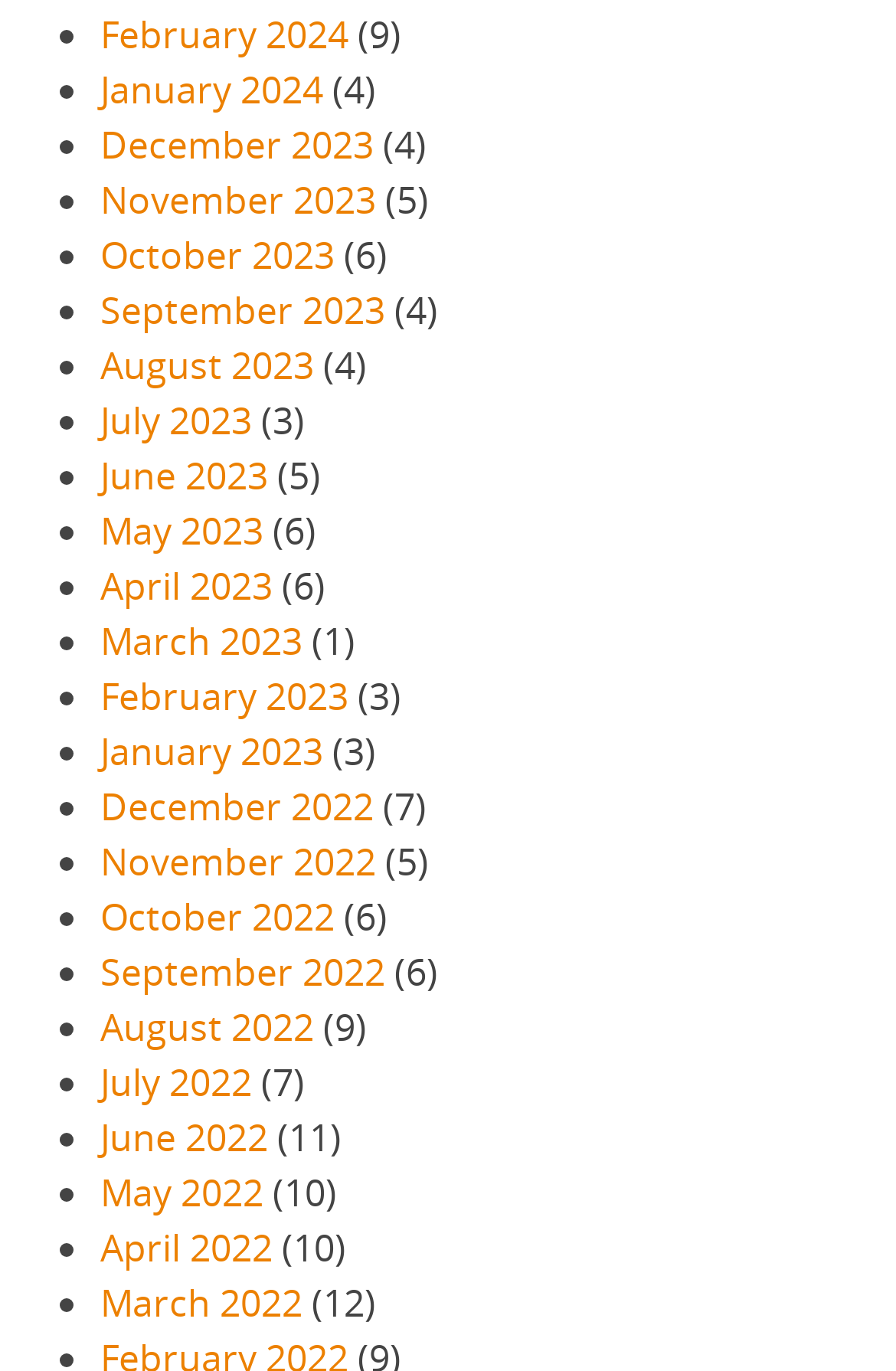Locate the bounding box coordinates of the clickable area needed to fulfill the instruction: "View January 2023".

[0.112, 0.53, 0.36, 0.566]